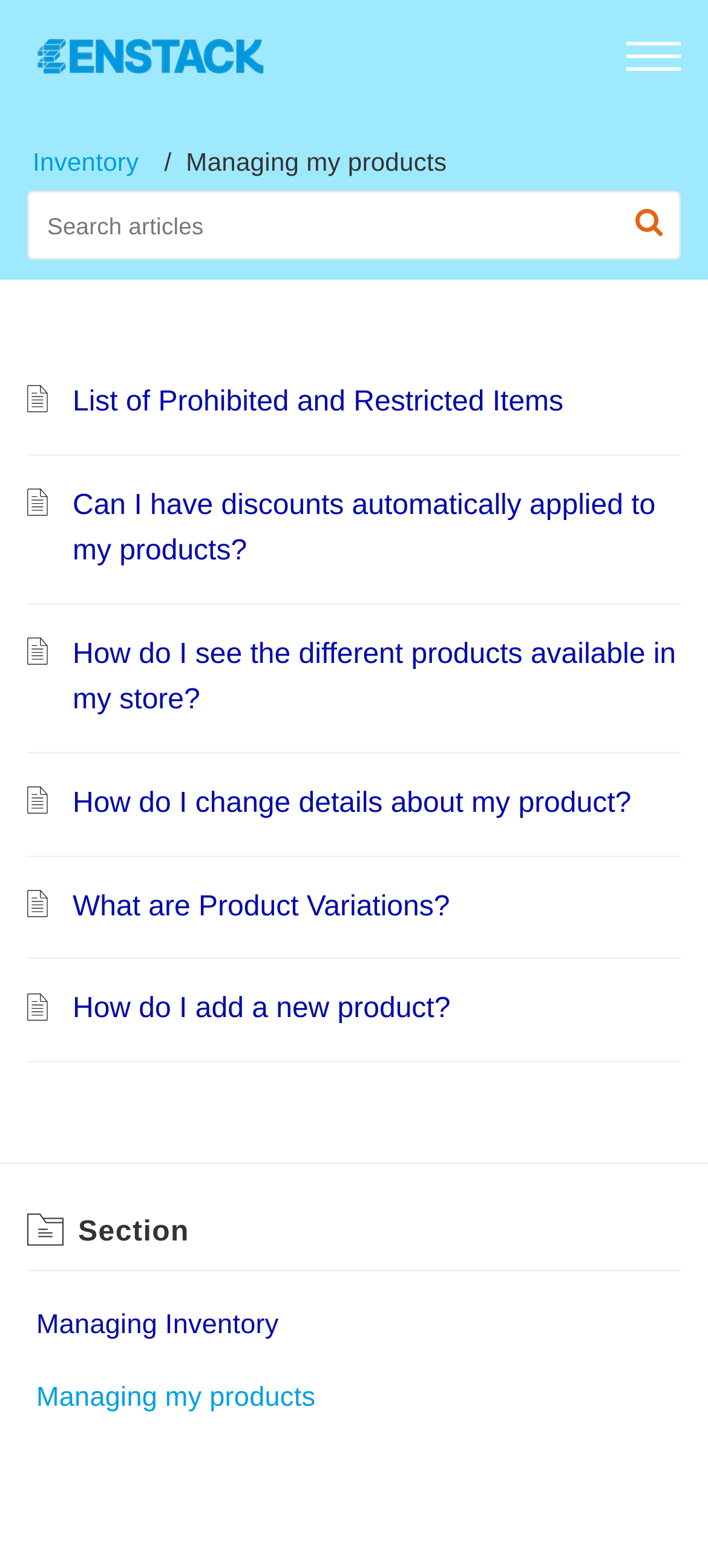Based on the provided description, "Inventory", find the bounding box of the corresponding UI element in the screenshot.

[0.046, 0.094, 0.196, 0.112]